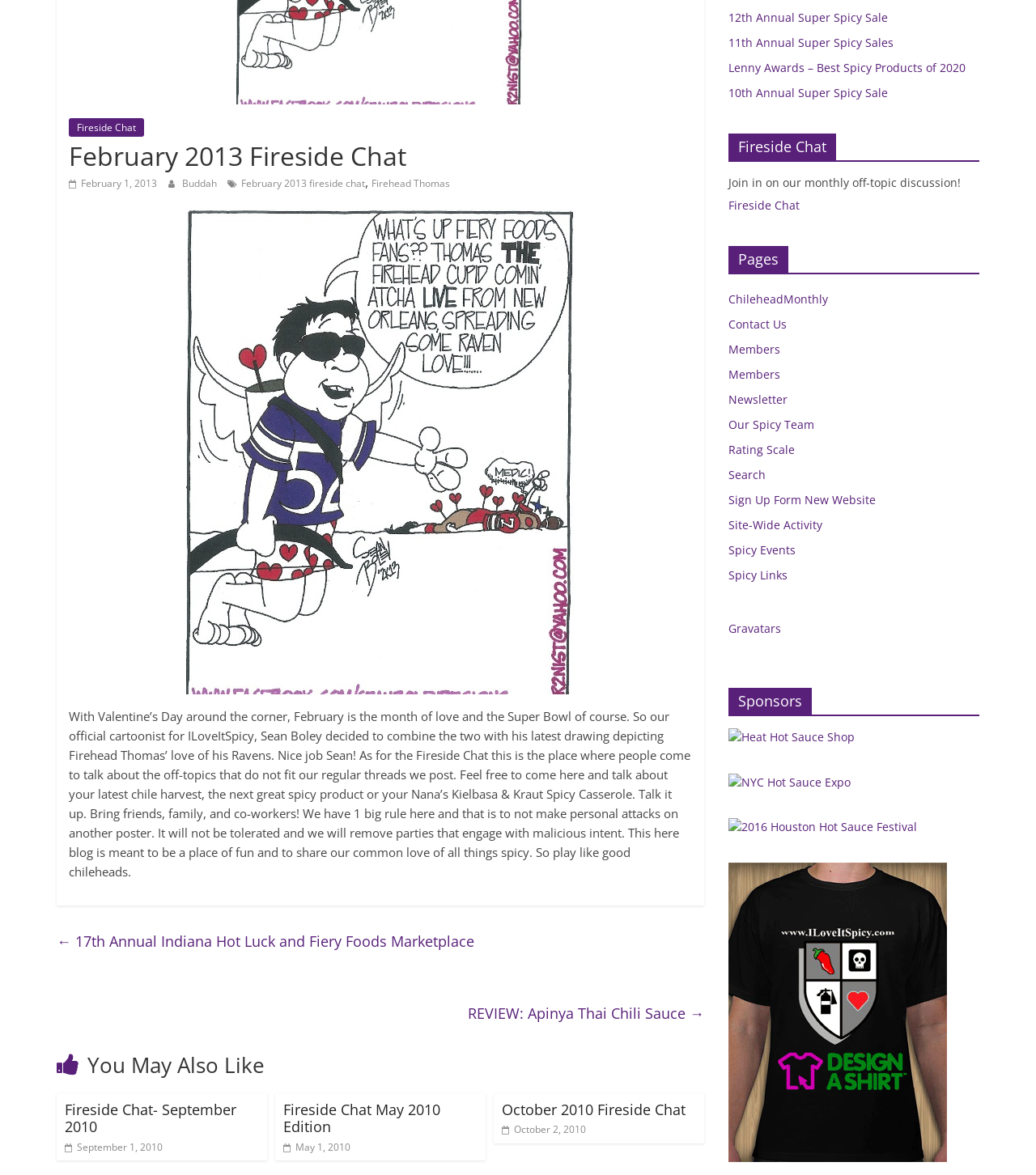Given the element description "Fireside Chat" in the screenshot, predict the bounding box coordinates of that UI element.

[0.066, 0.1, 0.139, 0.116]